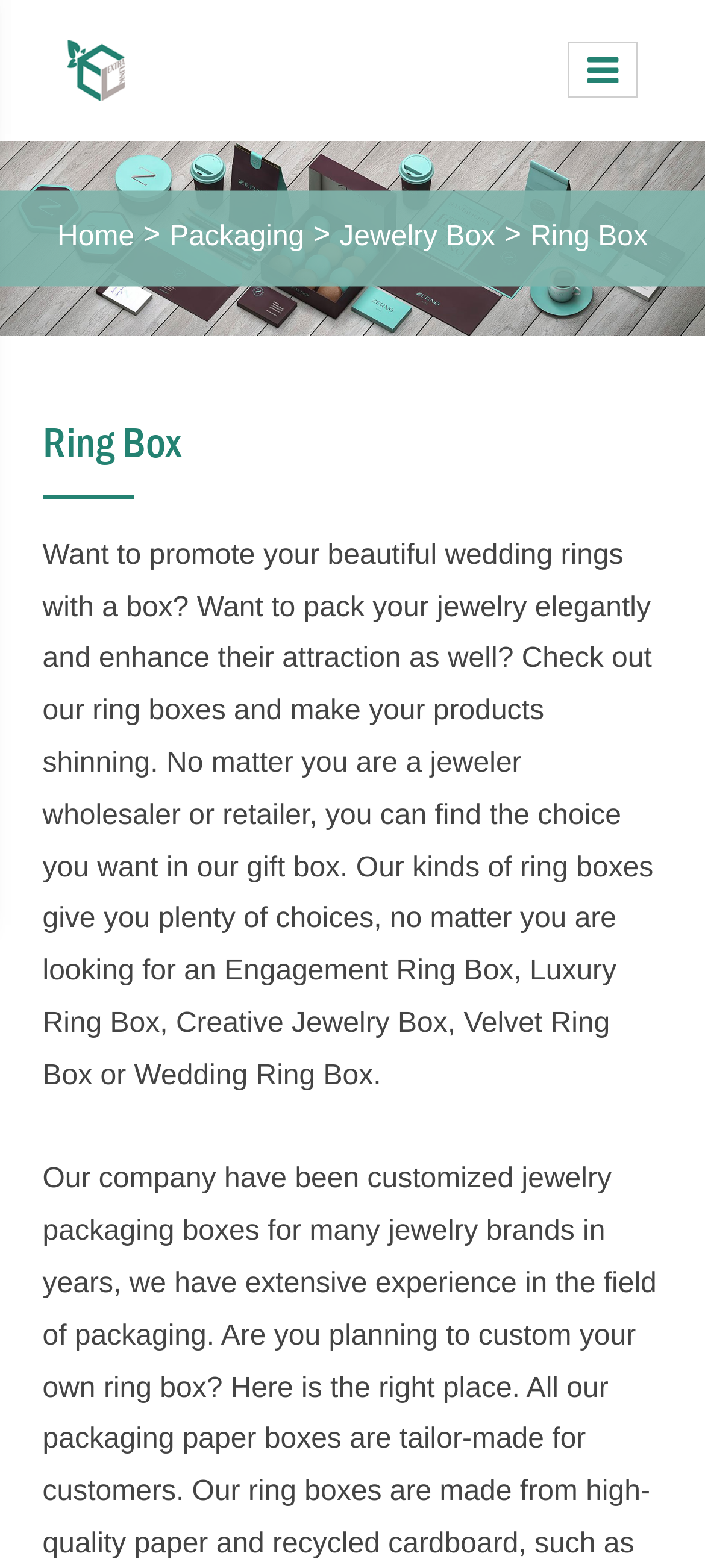Predict the bounding box coordinates of the UI element that matches this description: "Packaging". The coordinates should be in the format [left, top, right, bottom] with each value between 0 and 1.

[0.24, 0.141, 0.432, 0.161]